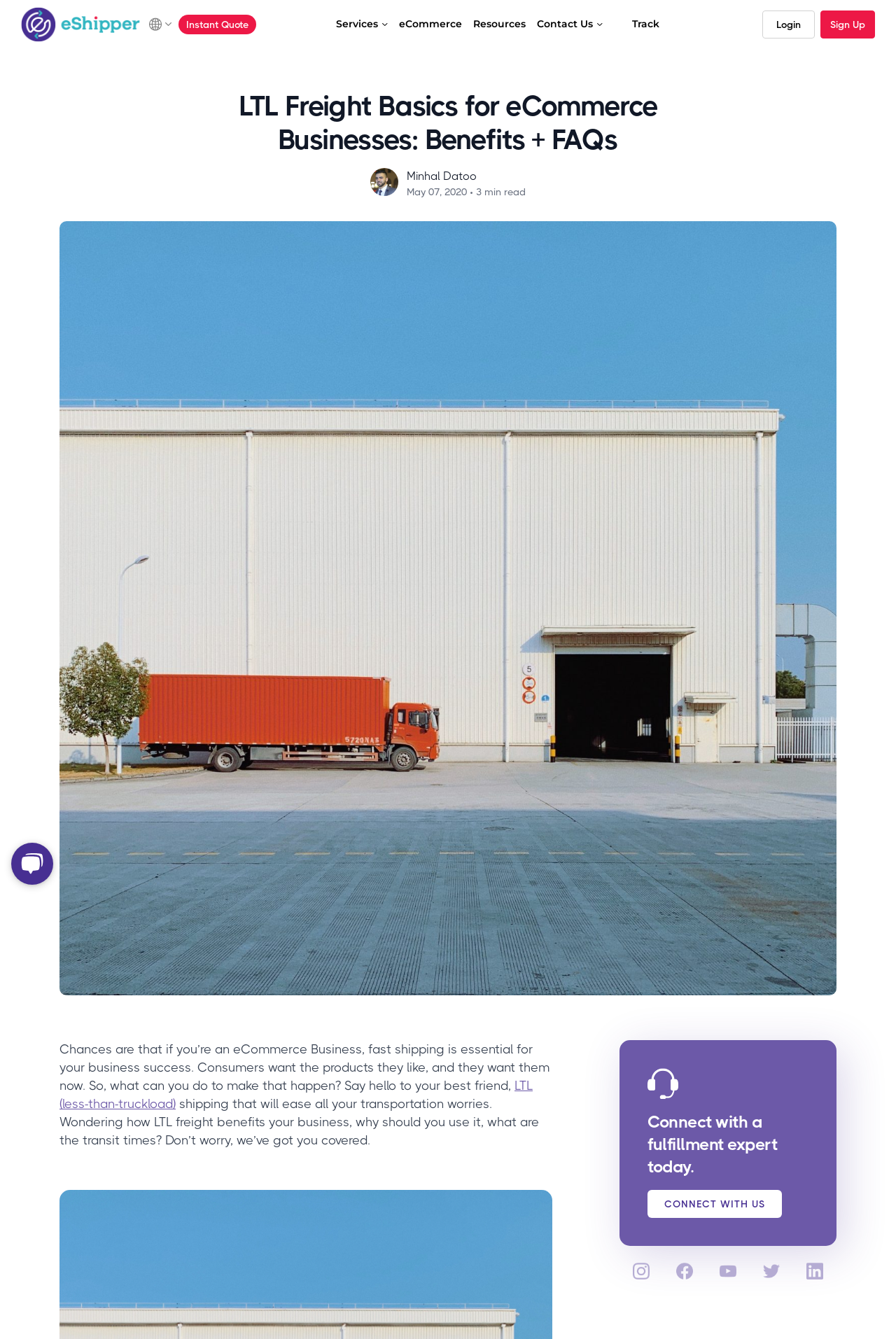Locate the bounding box coordinates of the element to click to perform the following action: 'Connect with a fulfillment expert'. The coordinates should be given as four float values between 0 and 1, in the form of [left, top, right, bottom].

[0.723, 0.889, 0.873, 0.91]